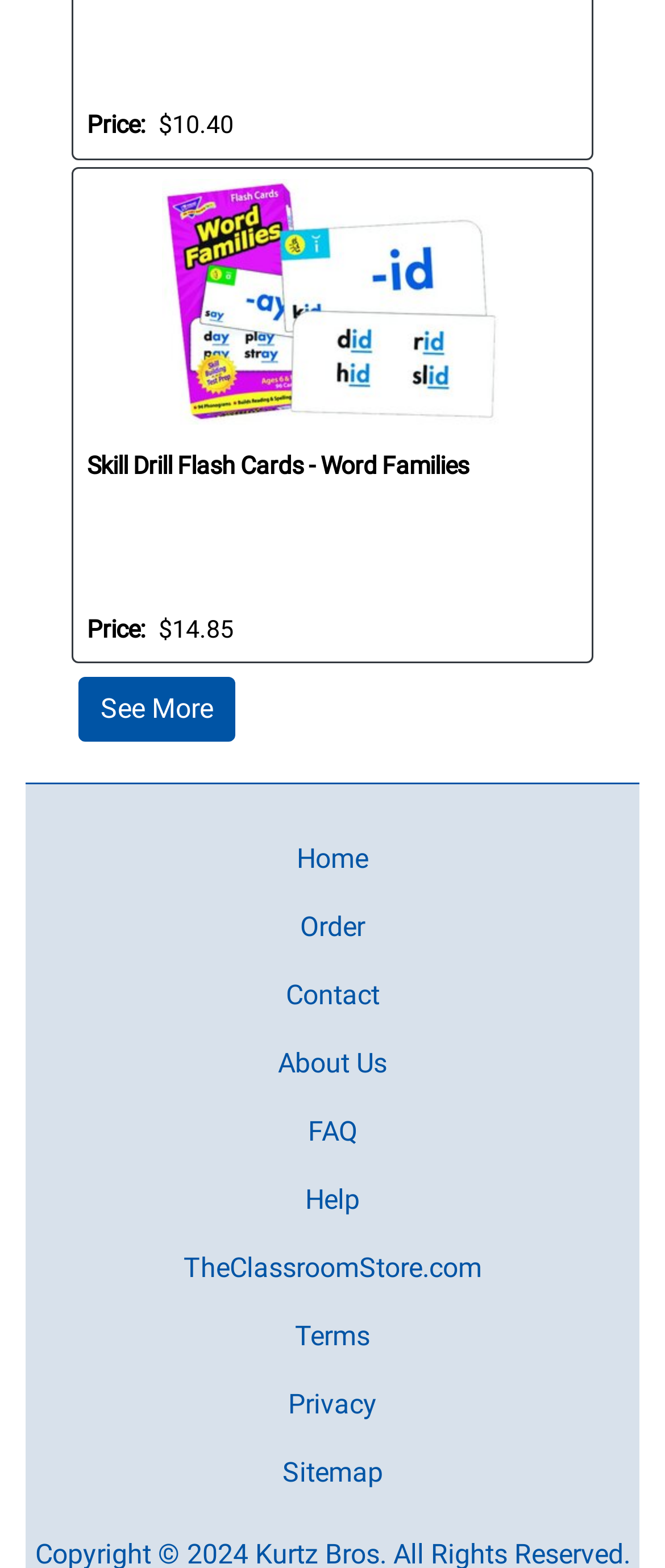What is the name of the website?
Based on the screenshot, give a detailed explanation to answer the question.

The name of the website is mentioned in the link element with the text 'TheClassroomStore.com'.